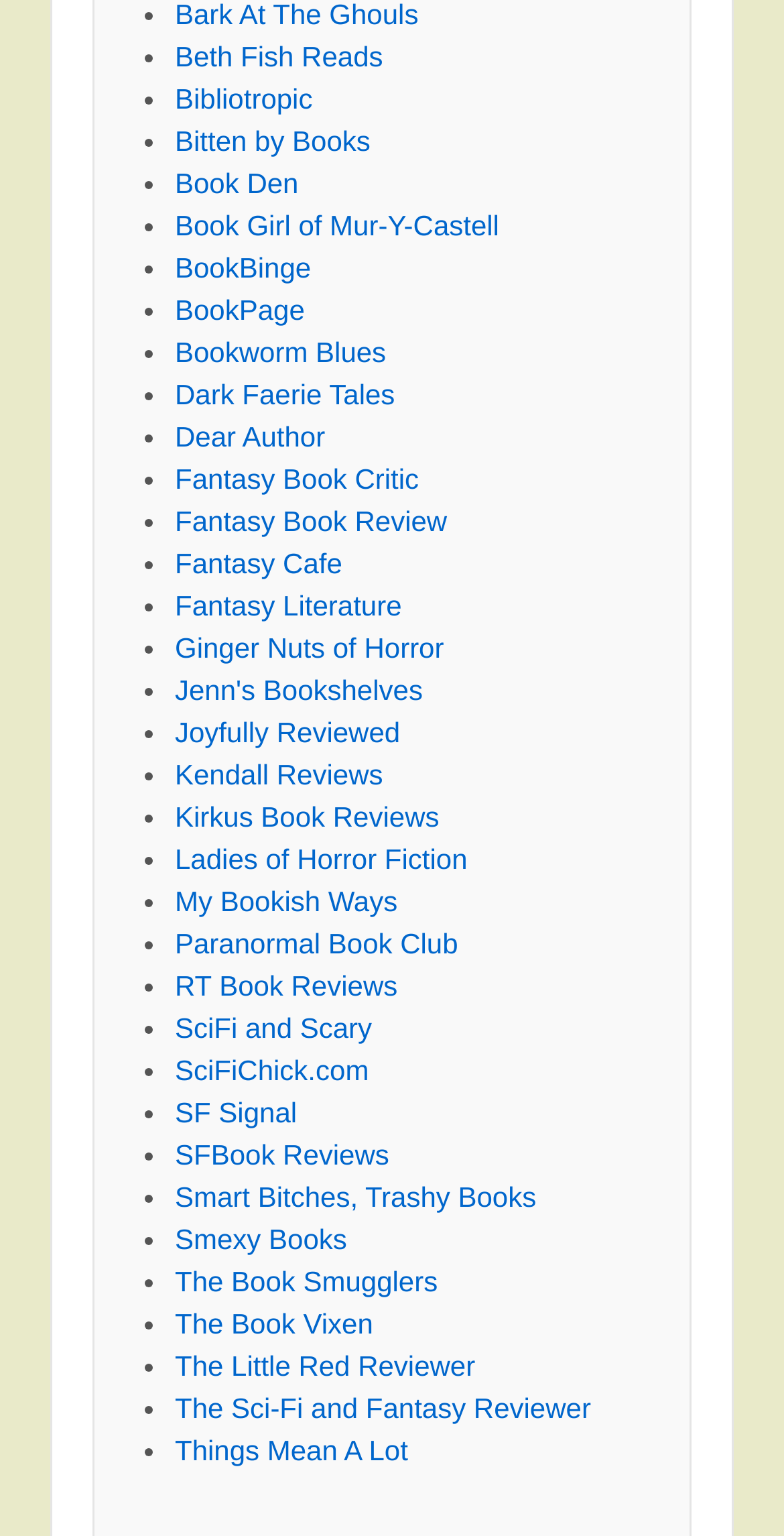Locate the bounding box coordinates of the UI element described by: "Smart Bitches, Trashy Books". The bounding box coordinates should consist of four float numbers between 0 and 1, i.e., [left, top, right, bottom].

[0.223, 0.769, 0.684, 0.79]